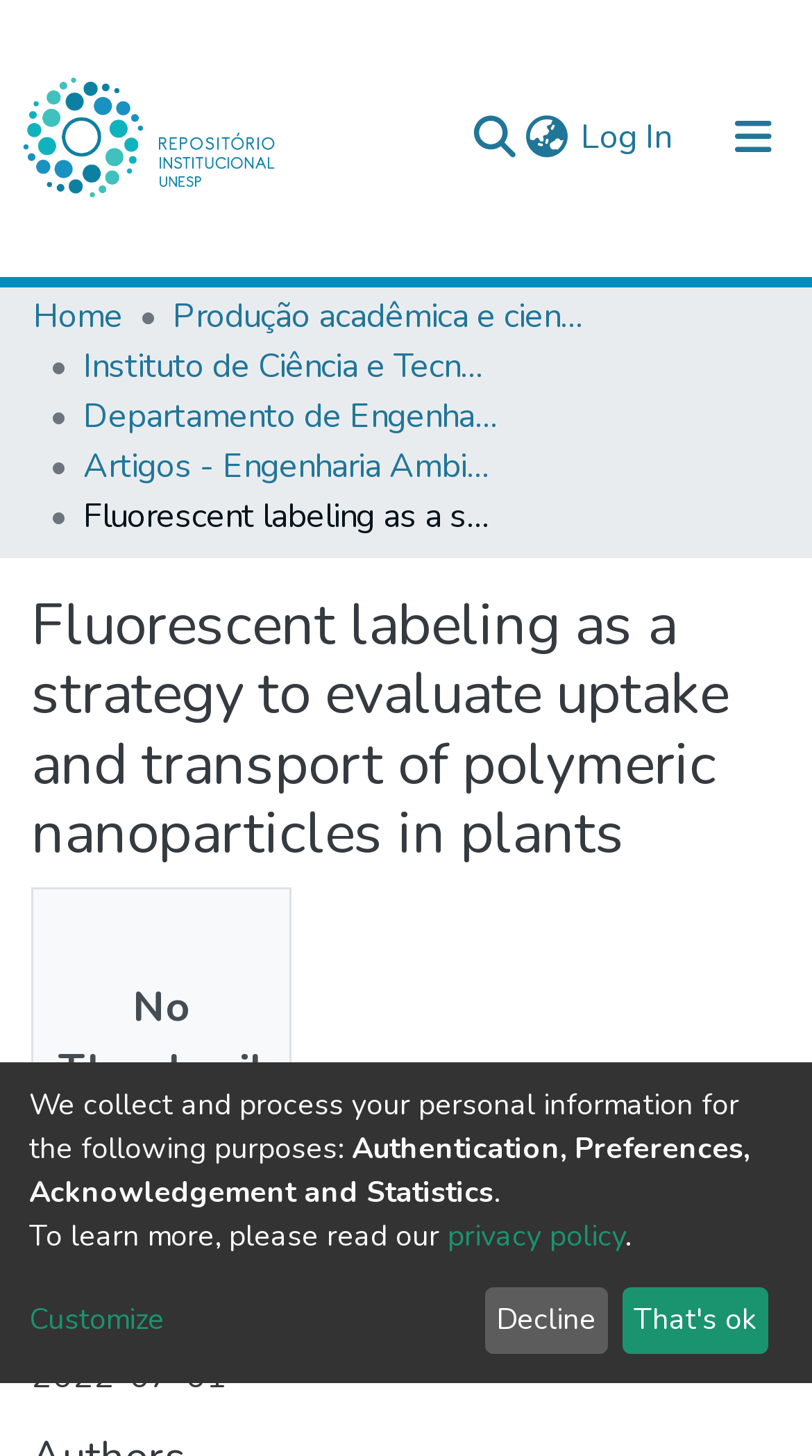Extract the bounding box coordinates for the HTML element that matches this description: "Log In(current)". The coordinates should be four float numbers between 0 and 1, i.e., [left, top, right, bottom].

[0.705, 0.079, 0.836, 0.11]